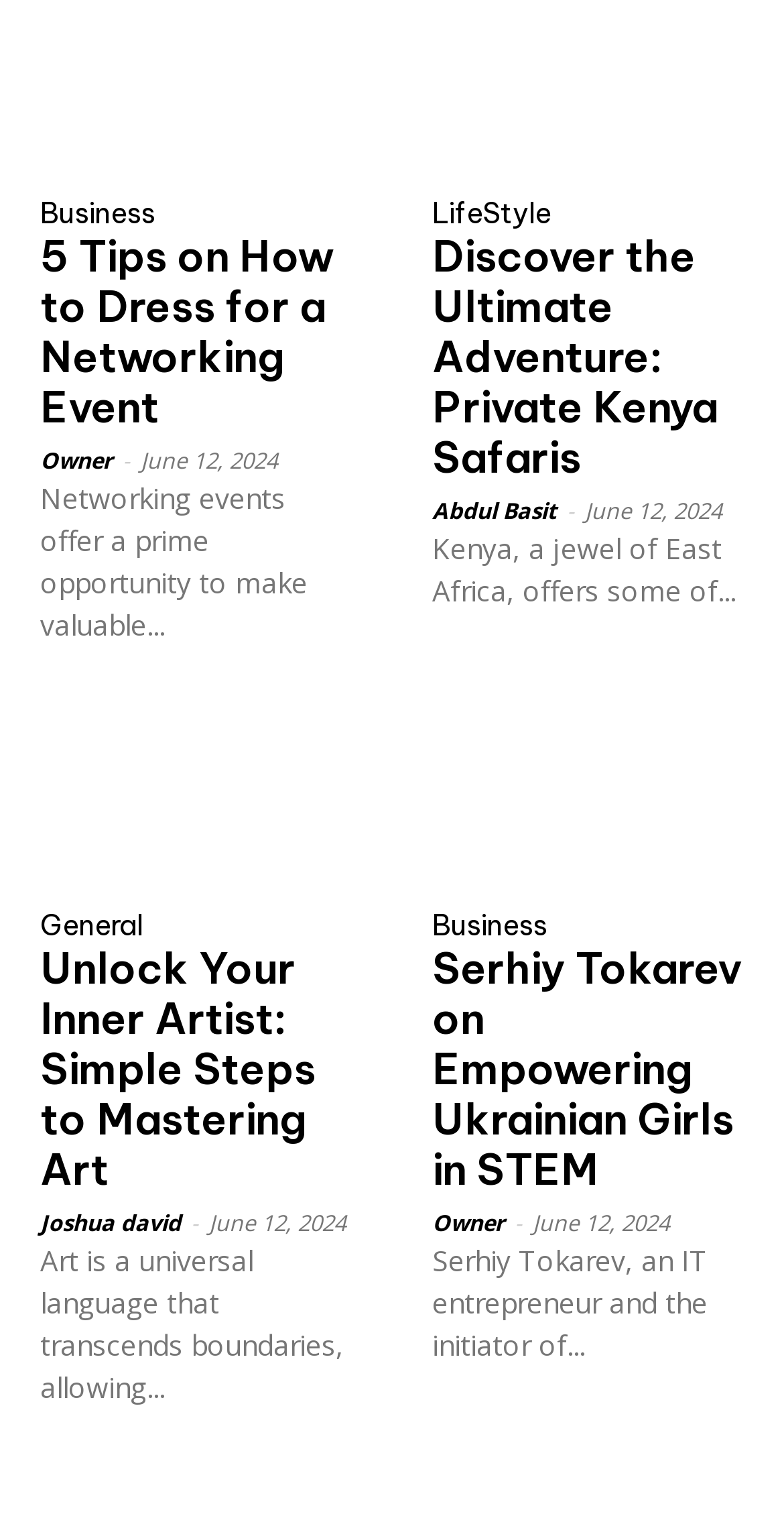Please reply with a single word or brief phrase to the question: 
What is the category of the article about mastering art?

General